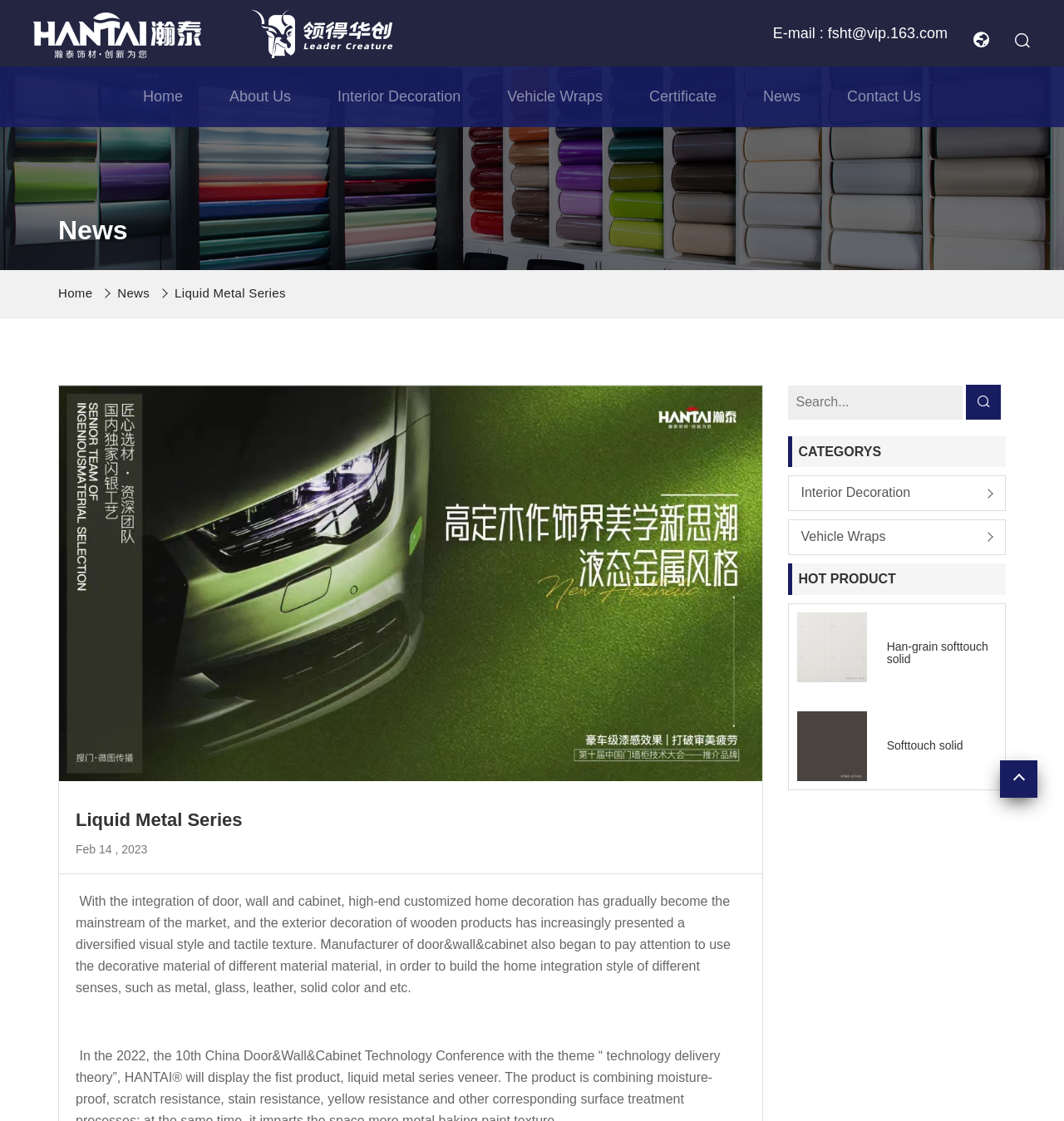Identify the bounding box coordinates for the region of the element that should be clicked to carry out the instruction: "check hot product". The bounding box coordinates should be four float numbers between 0 and 1, i.e., [left, top, right, bottom].

[0.741, 0.539, 0.945, 0.616]